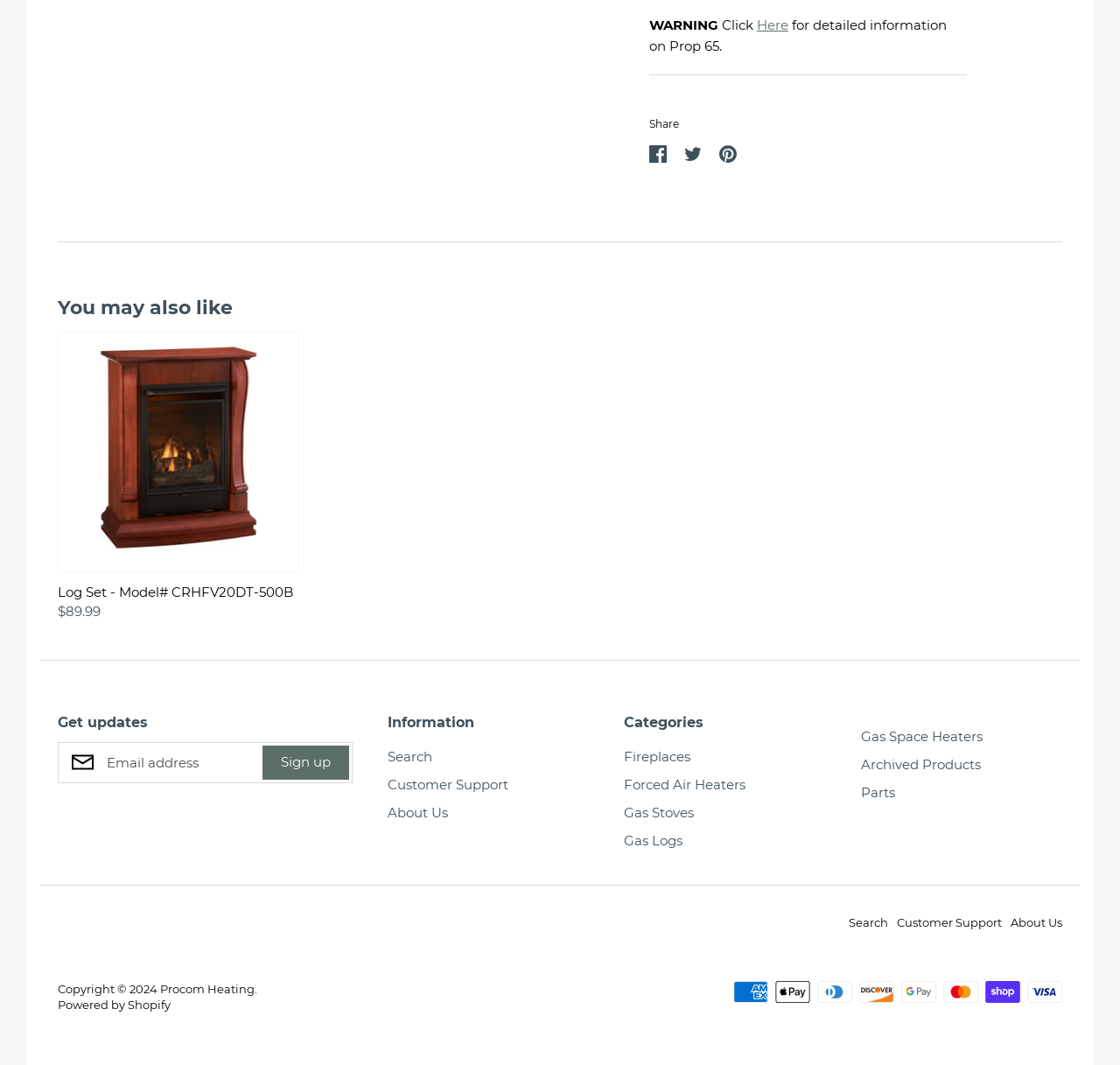What is the warning about?
Answer the question with as much detail as you can, using the image as a reference.

The warning is about Prop 65, which is mentioned in the text 'Click here for detailed information on Prop 65.' at the top of the webpage.